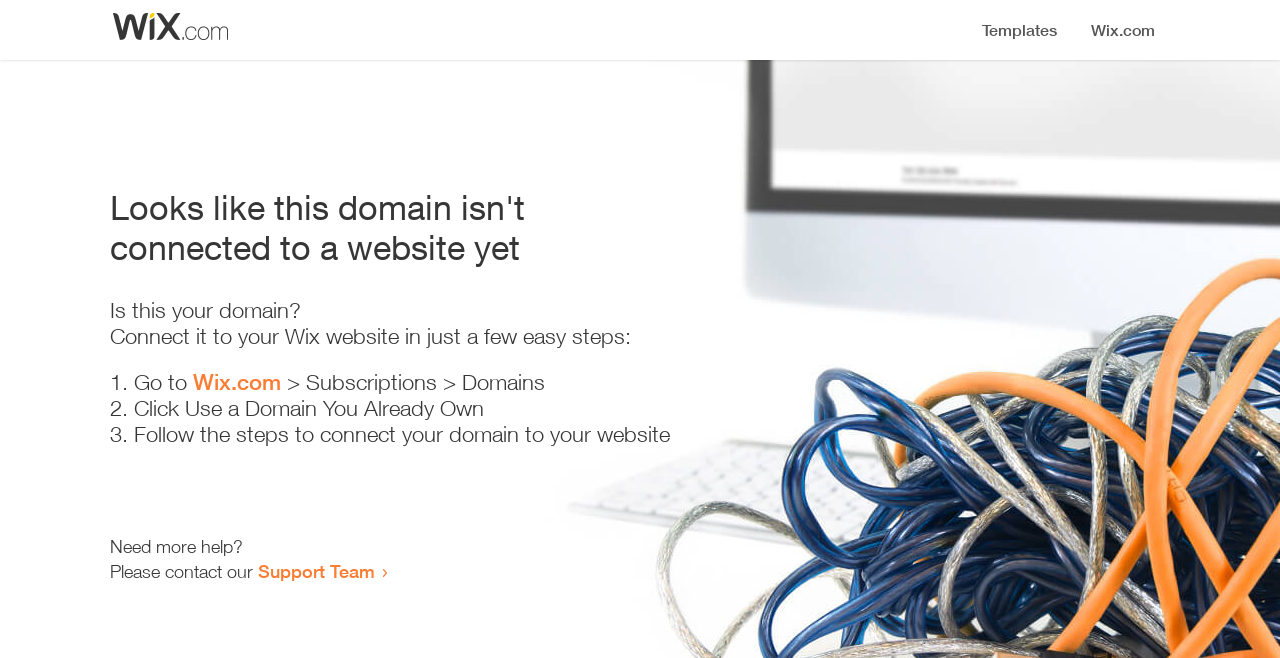What is the position of the image on the webpage?
Please give a detailed answer to the question using the information shown in the image.

Based on the bounding box coordinates of the image element, [0.086, 0.015, 0.18, 0.065], it can be determined that the image is located at the top-left corner of the webpage.